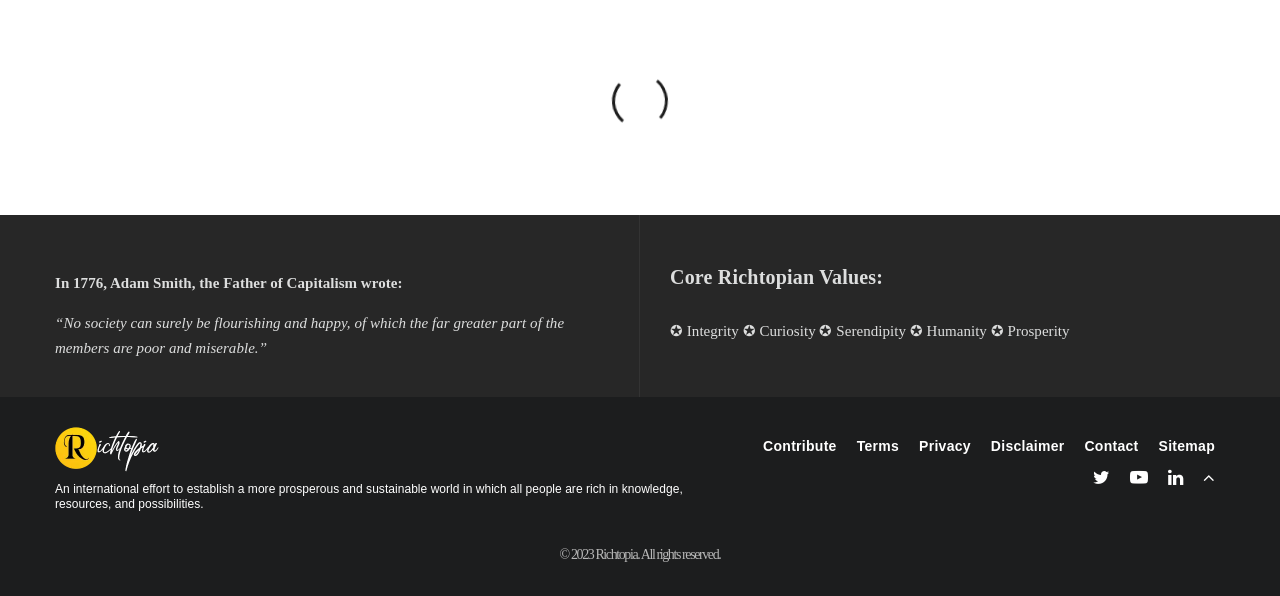Using the information in the image, give a comprehensive answer to the question: 
What is the year of copyright?

The year of copyright can be found in the StaticText element at the bottom of the webpage with the text '© 2023 Richtopia. All rights reserved.'